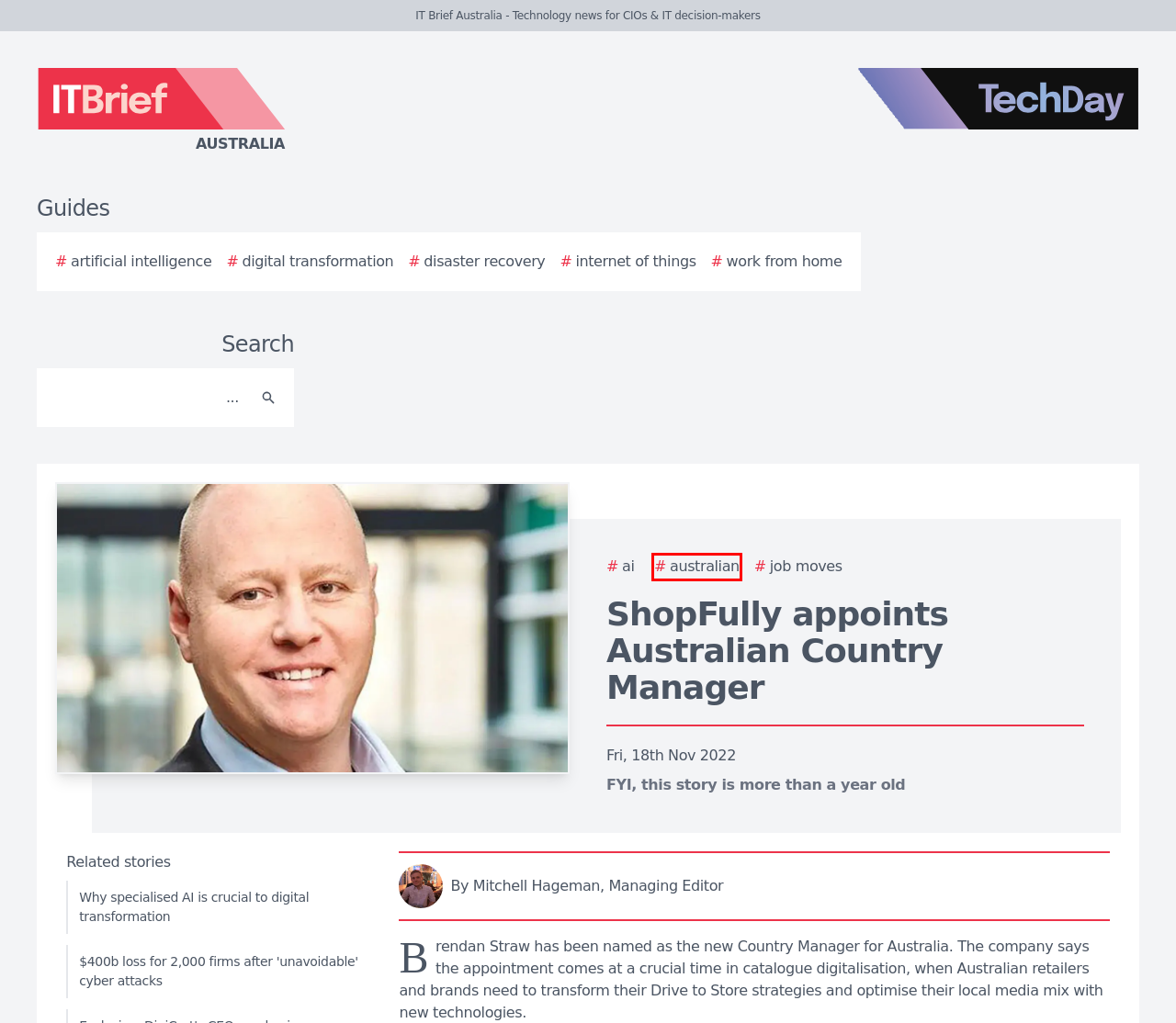Given a webpage screenshot with a UI element marked by a red bounding box, choose the description that best corresponds to the new webpage that will appear after clicking the element. The candidates are:
A. Job moves stories - TechDay Australia
B. The 2024 Ultimate Guide to Disaster Recovery
C. The 2024 Ultimate Guide to Digital Transformation
D. TechDay Australia - Australia's technology news network
E. Australia stories - TechDay Australia
F. The 2024 Ultimate Guide to Internet of Things
G. The 2024 Ultimate Guide to Artificial Intelligence
H. The 2024 Ultimate Guide to Work from Home

E